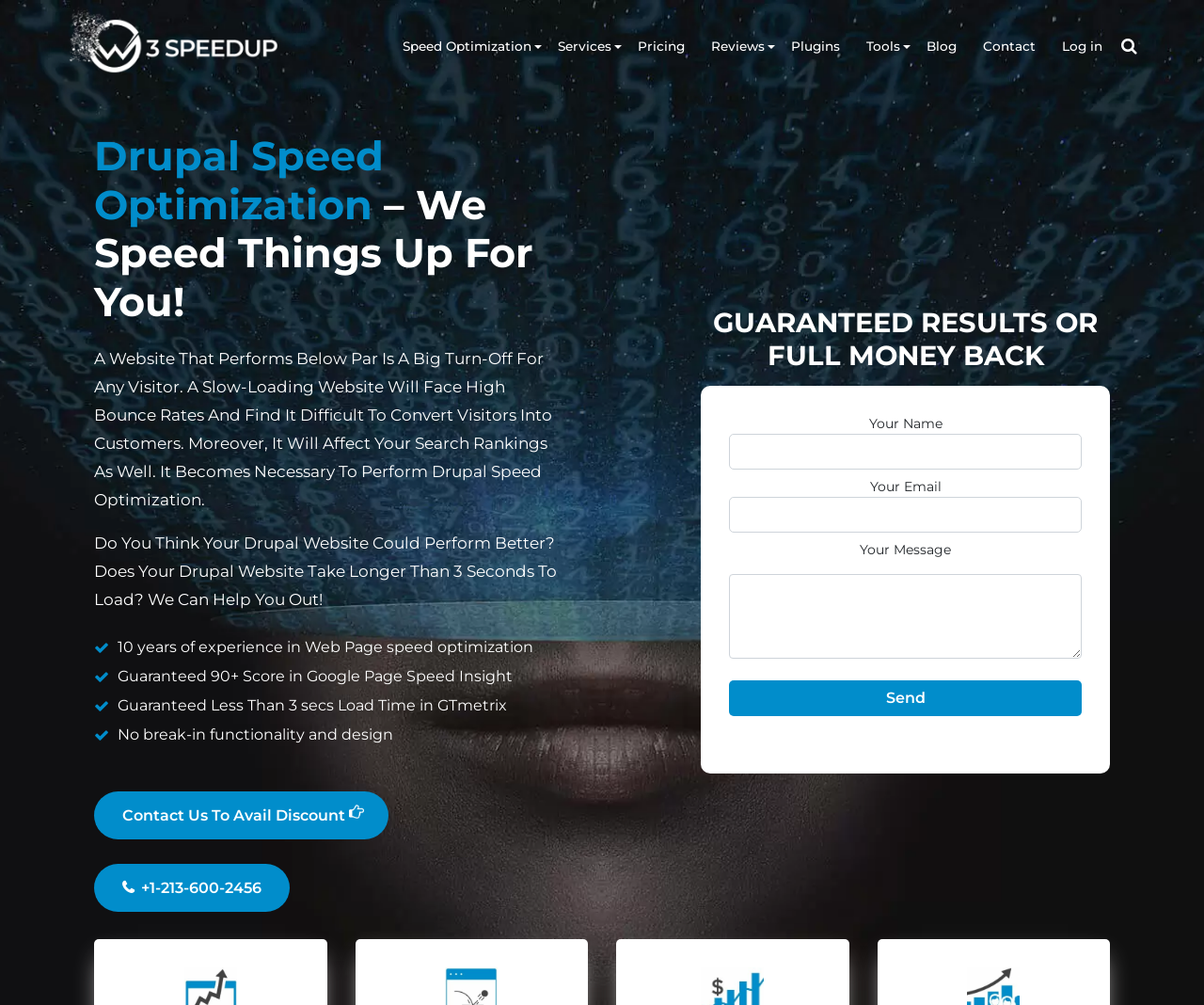Please provide a brief answer to the following inquiry using a single word or phrase:
How many seconds is the guaranteed load time in GTmetrix?

Less than 3